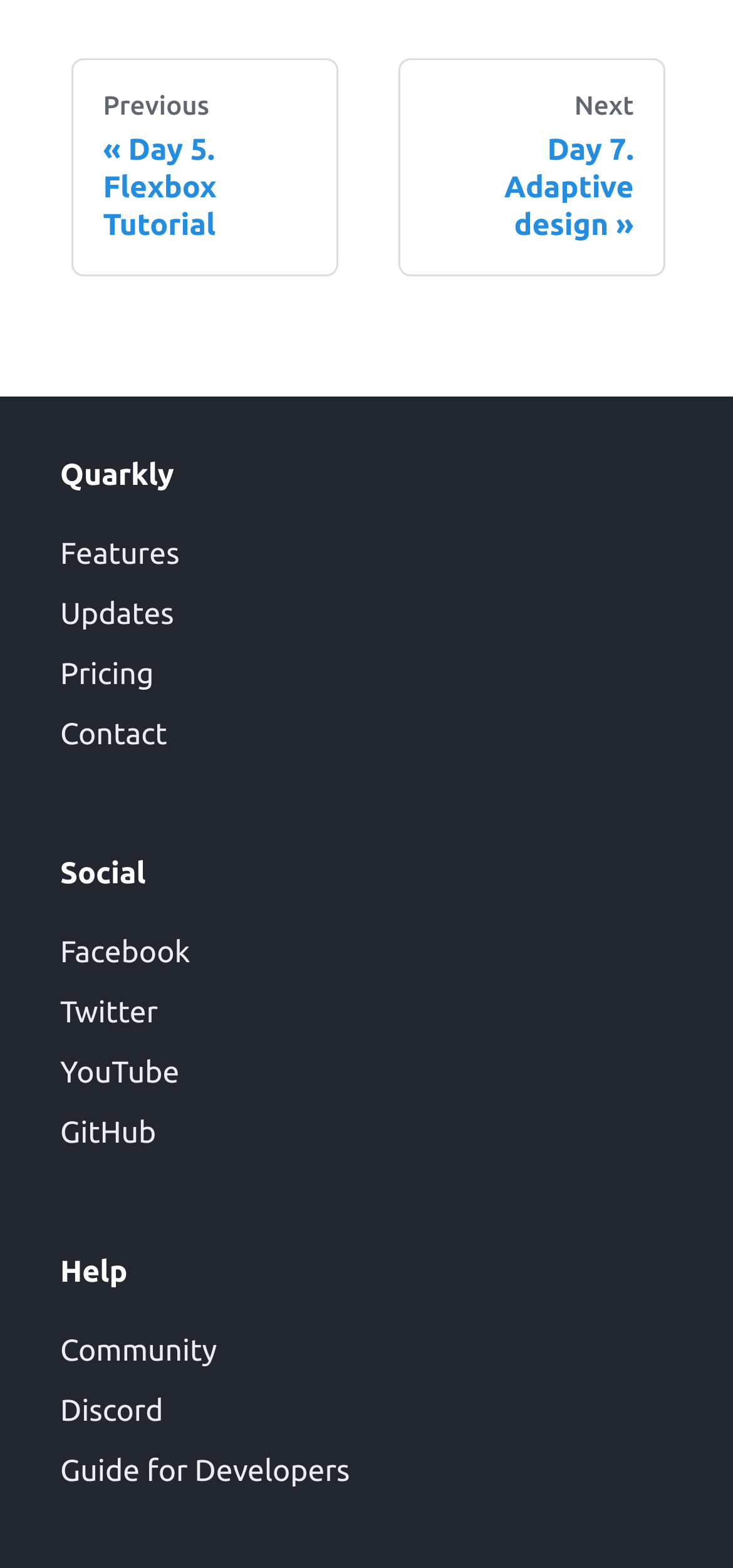How many help links are available?
Please answer using one word or phrase, based on the screenshot.

3